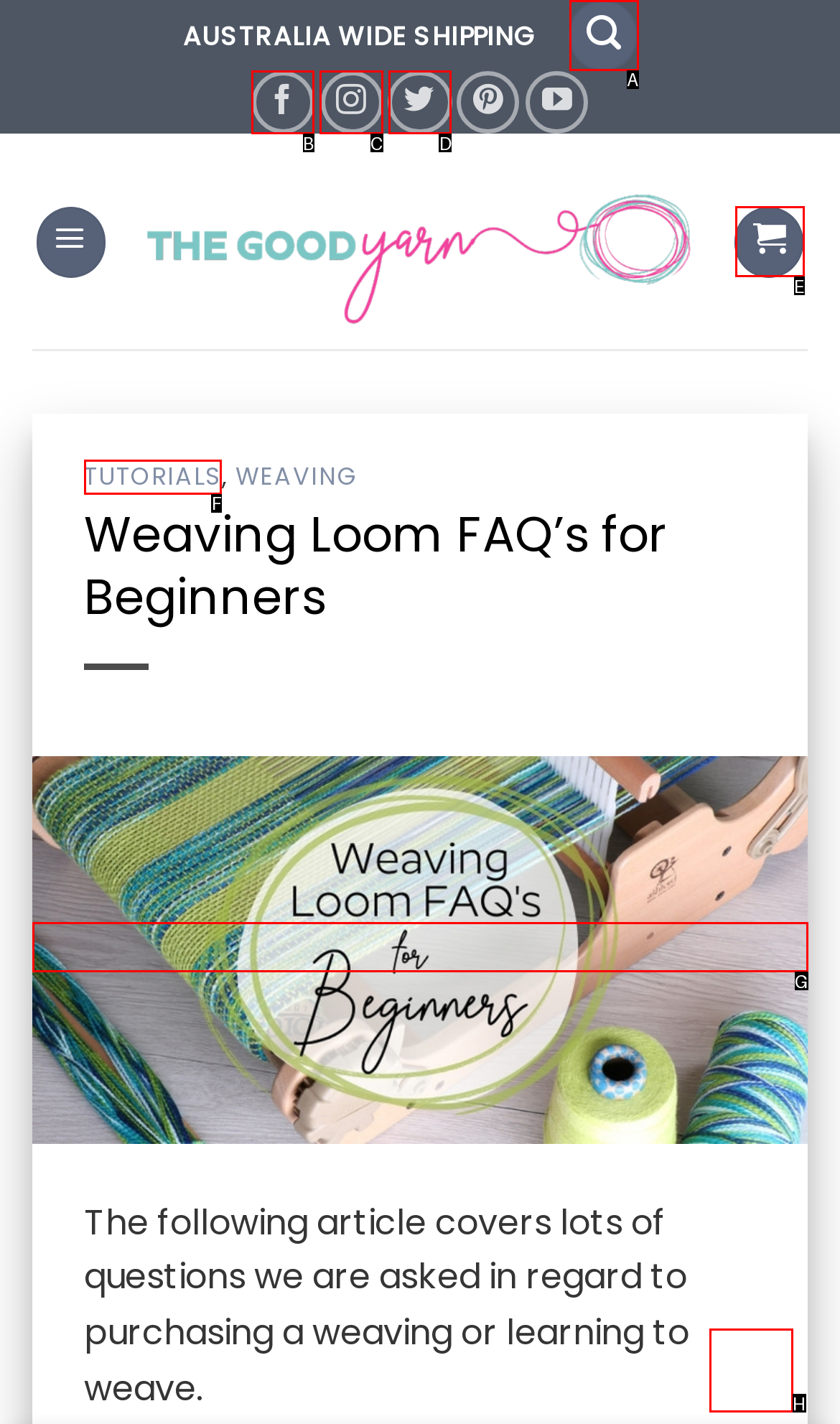To complete the task: Read tutorials on weaving, which option should I click? Answer with the appropriate letter from the provided choices.

F